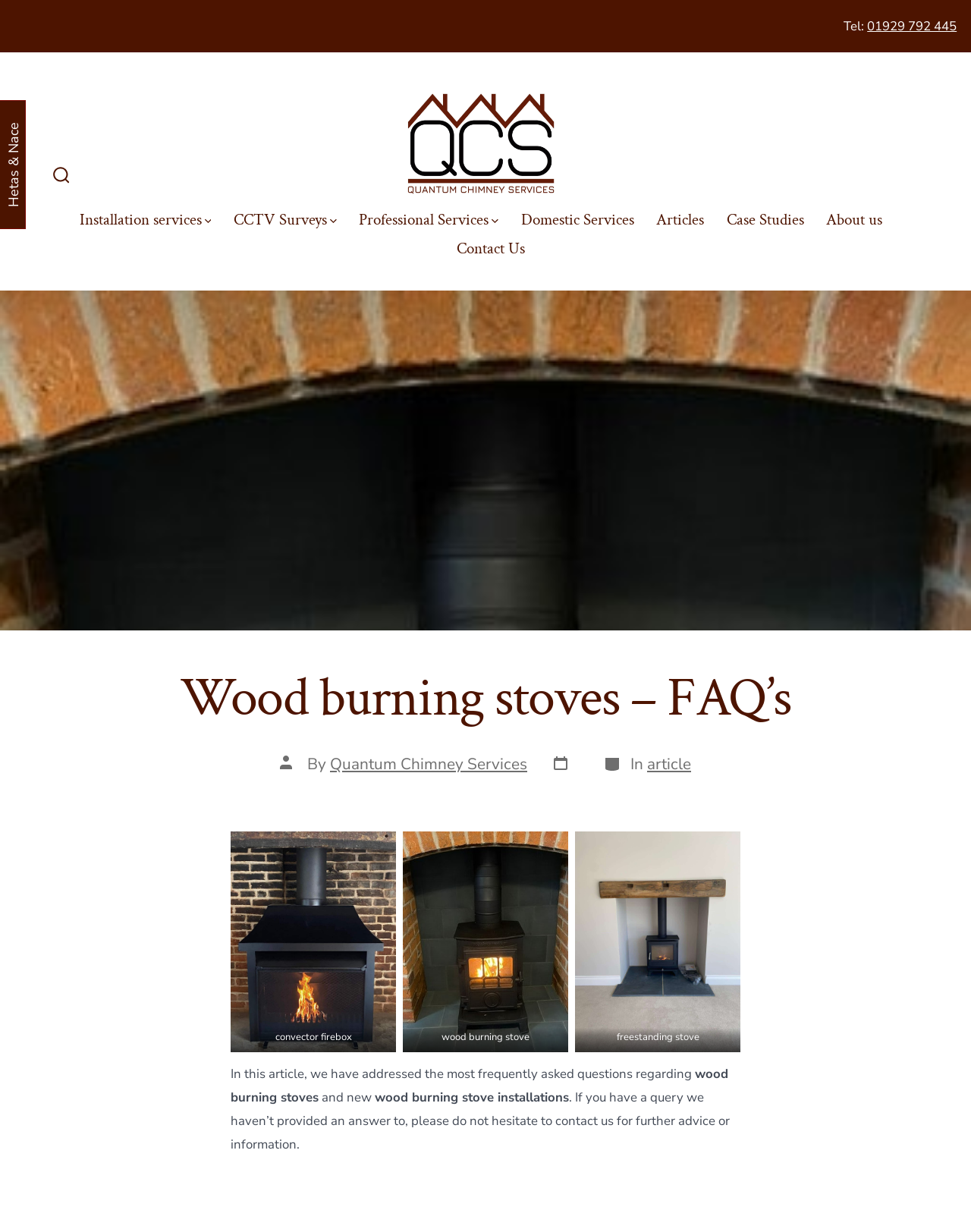Kindly determine the bounding box coordinates for the area that needs to be clicked to execute this instruction: "Click the link '33'".

None